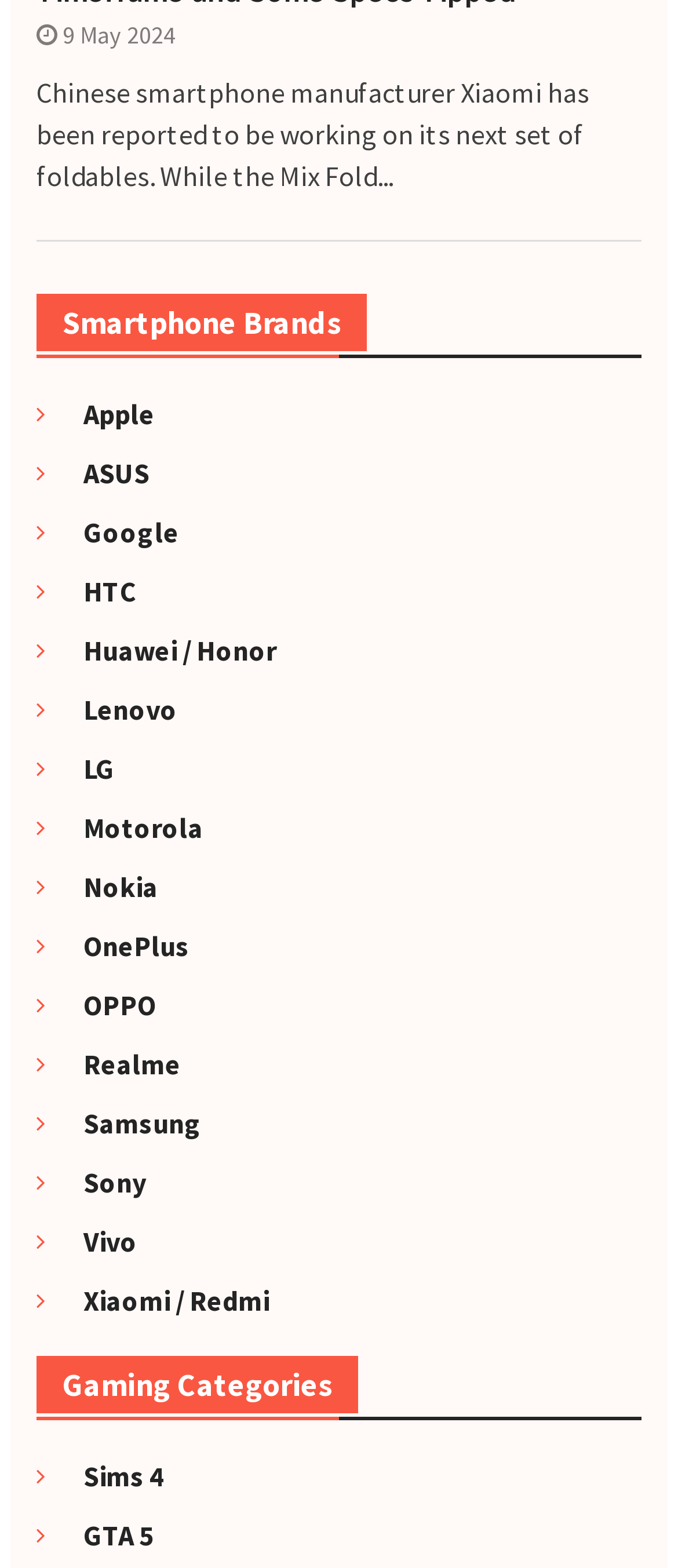What is the first gaming category listed?
Using the screenshot, give a one-word or short phrase answer.

Sims 4